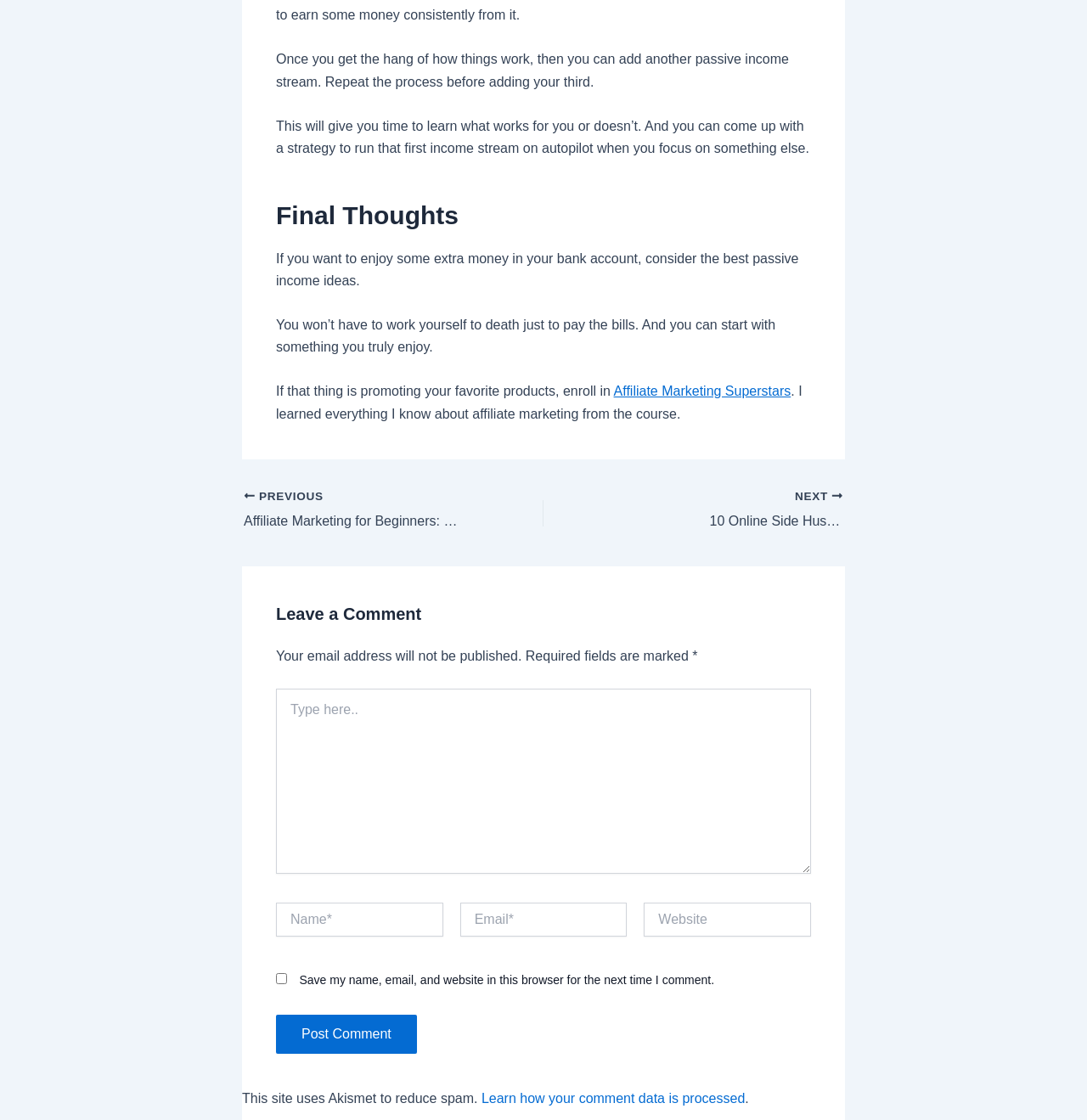Kindly determine the bounding box coordinates of the area that needs to be clicked to fulfill this instruction: "Click the 'Post Comment' button".

[0.254, 0.906, 0.383, 0.941]